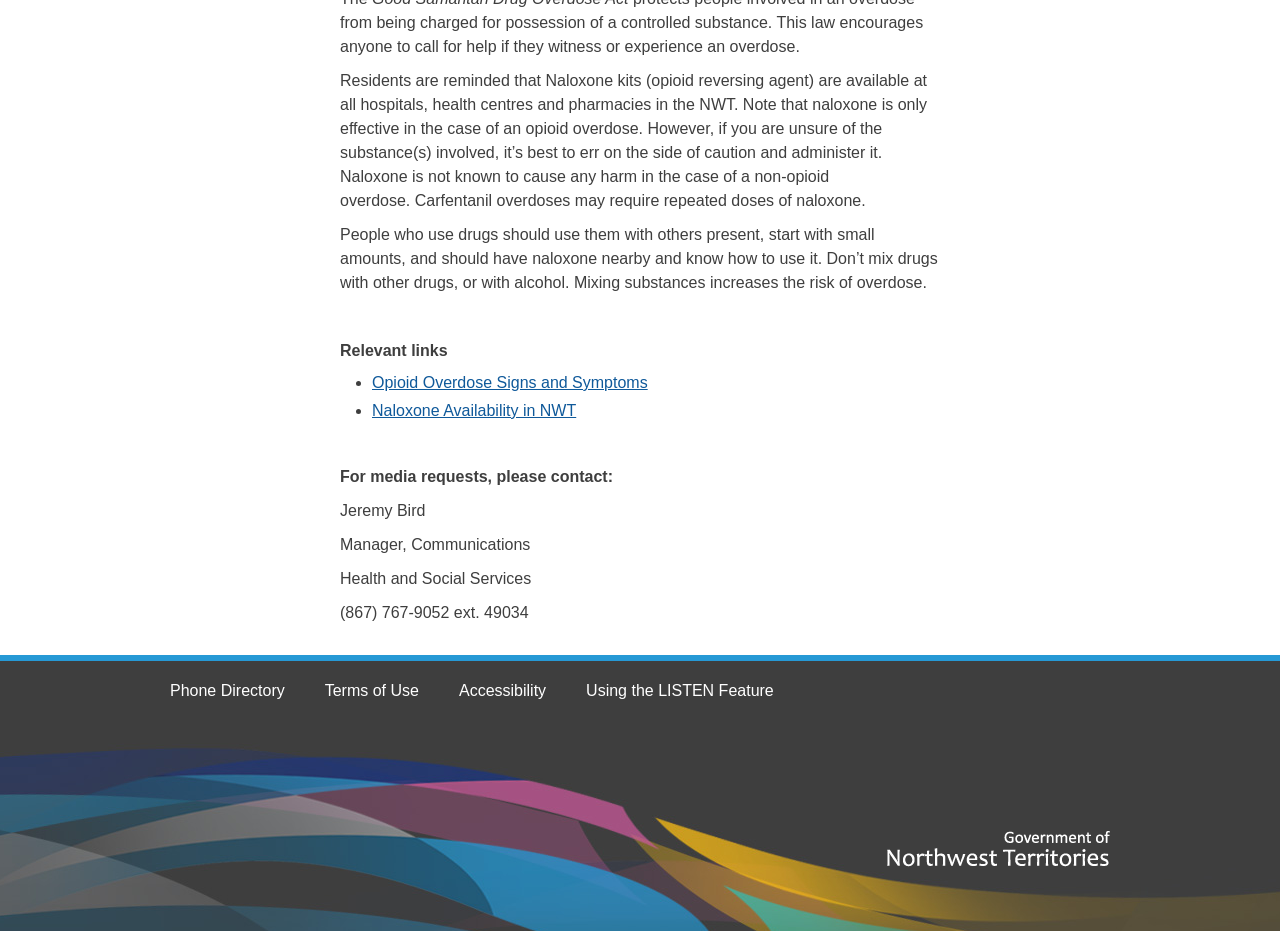What are some precautions people should take when using drugs?
Based on the image, provide a one-word or brief-phrase response.

Use with others, start with small amounts